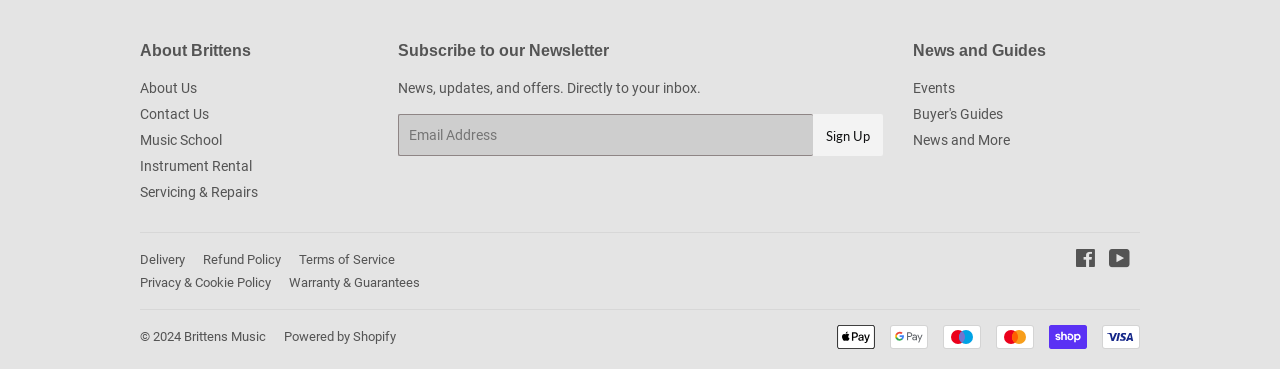Identify the bounding box coordinates of the region that needs to be clicked to carry out this instruction: "Access the publication metrics section". Provide these coordinates as four float numbers ranging from 0 to 1, i.e., [left, top, right, bottom].

None